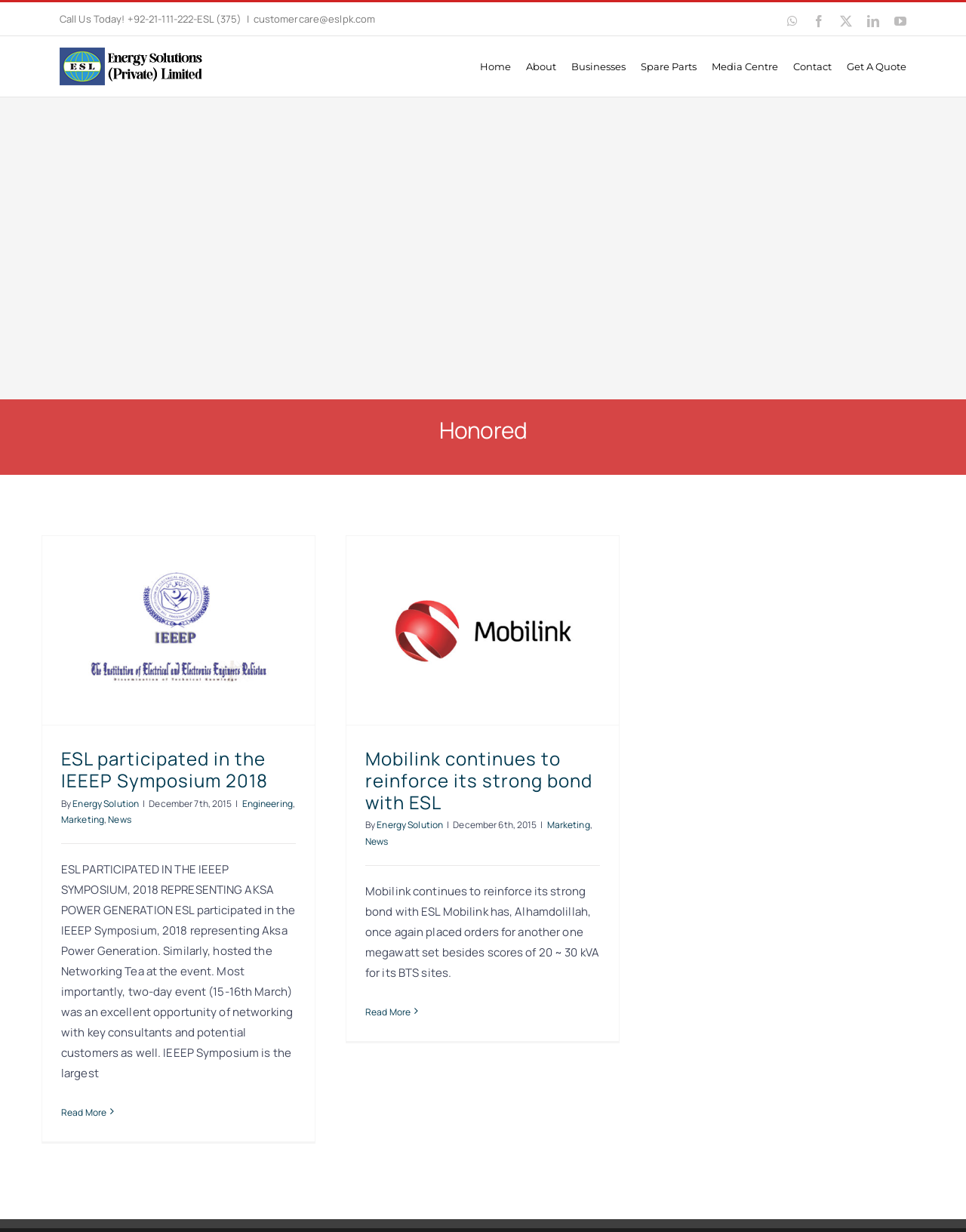Please determine the bounding box coordinates of the element to click on in order to accomplish the following task: "View 'New update hitting Galaxy Note 4 units in India'". Ensure the coordinates are four float numbers ranging from 0 to 1, i.e., [left, top, right, bottom].

None